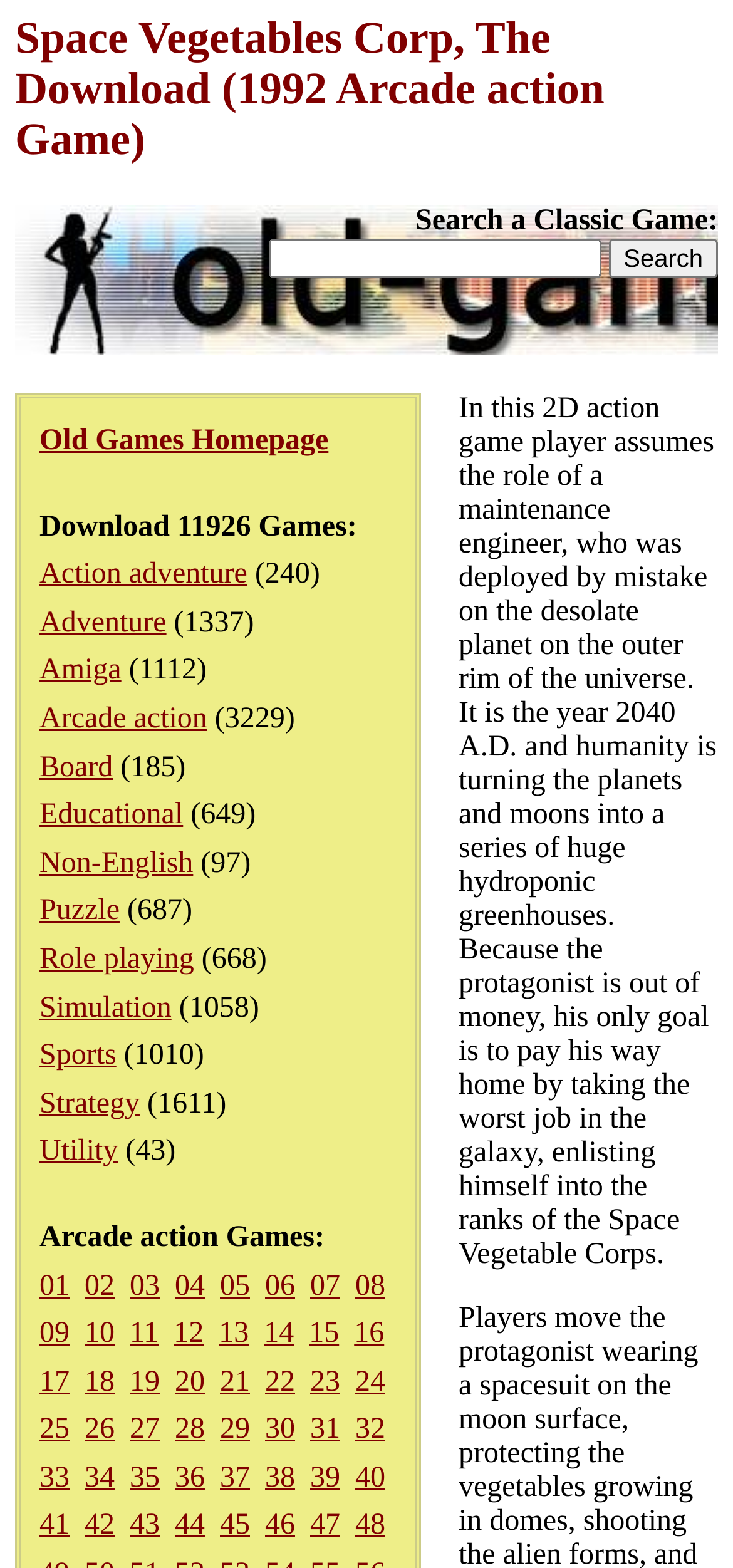Determine the bounding box coordinates of the area to click in order to meet this instruction: "Search for Action adventure games".

[0.054, 0.356, 0.338, 0.377]